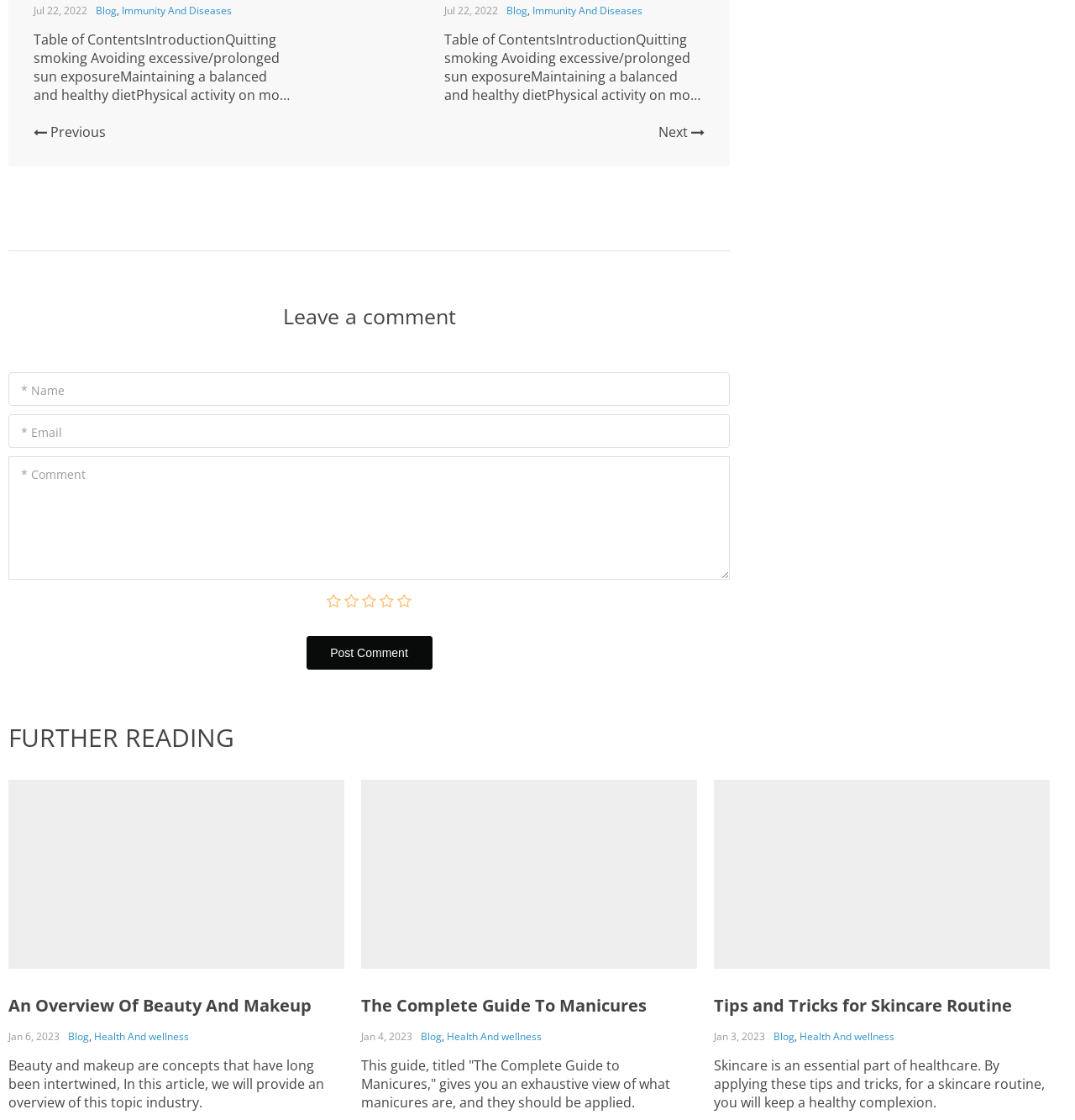Respond with a single word or phrase to the following question:
How many links are there in the 'FURTHER READING' section?

3